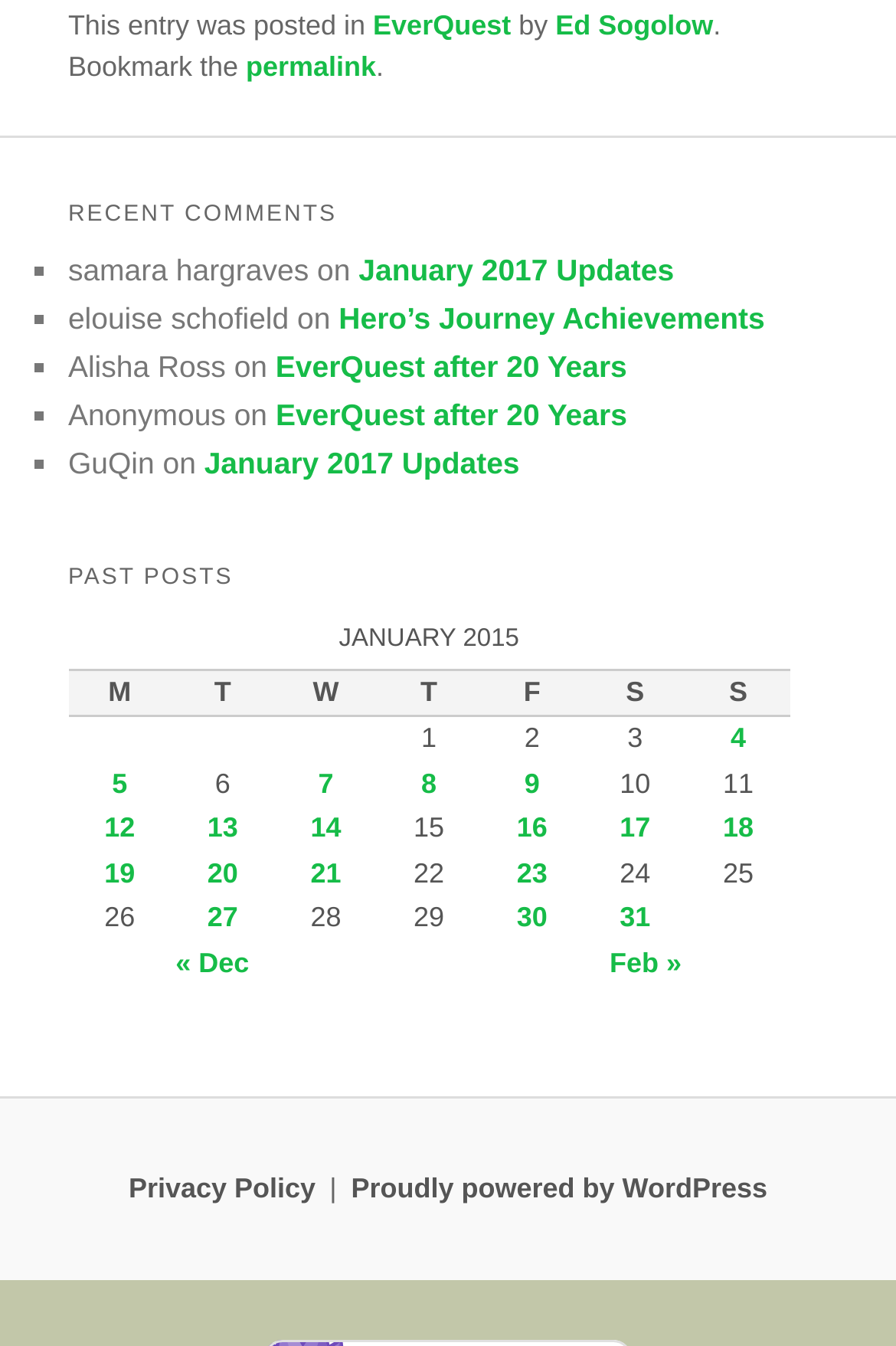Identify the bounding box coordinates of the clickable region necessary to fulfill the following instruction: "check EverQuest after 20 Years". The bounding box coordinates should be four float numbers between 0 and 1, i.e., [left, top, right, bottom].

[0.308, 0.26, 0.7, 0.286]